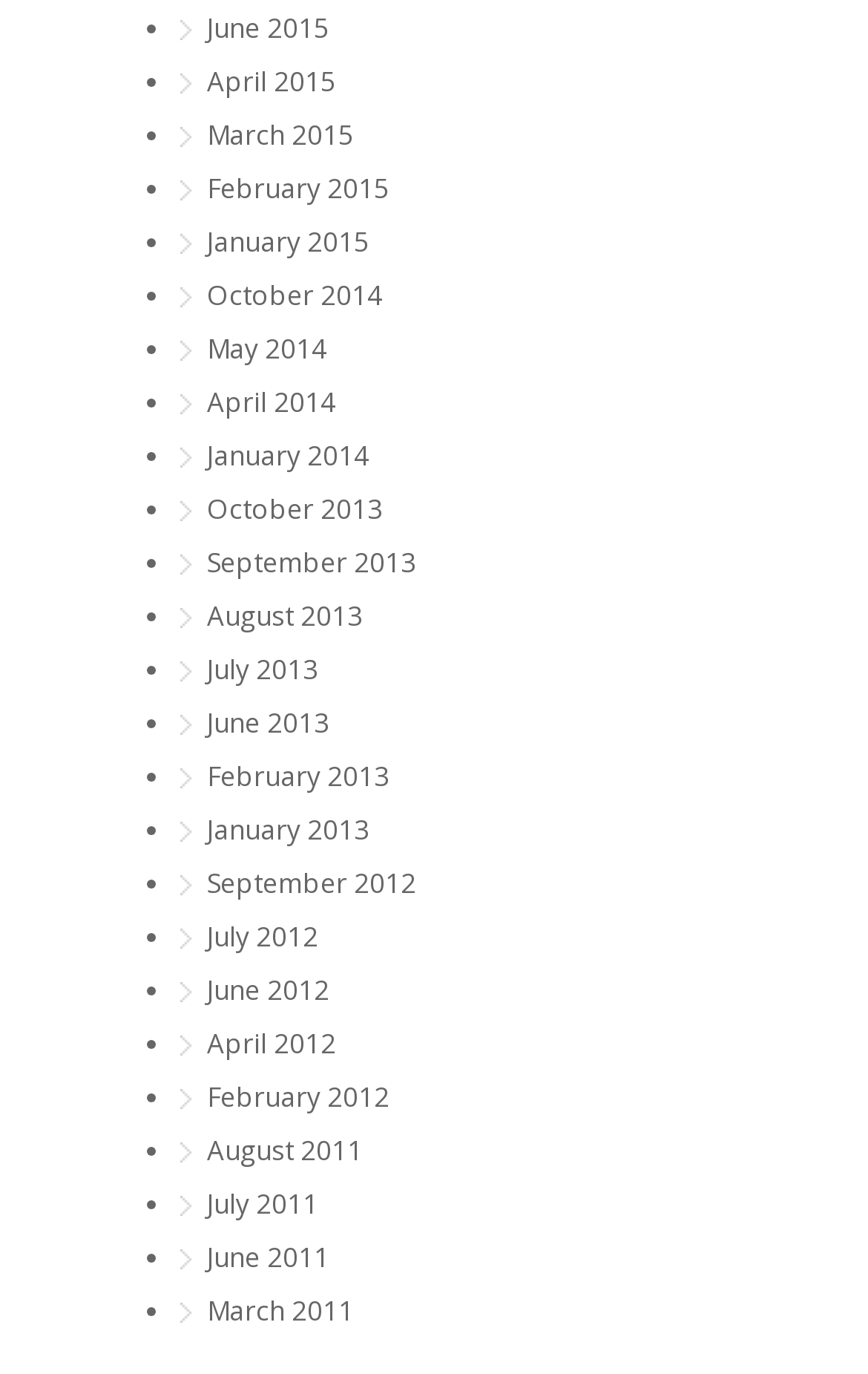How many months are listed in 2015?
Answer the question based on the image using a single word or a brief phrase.

5